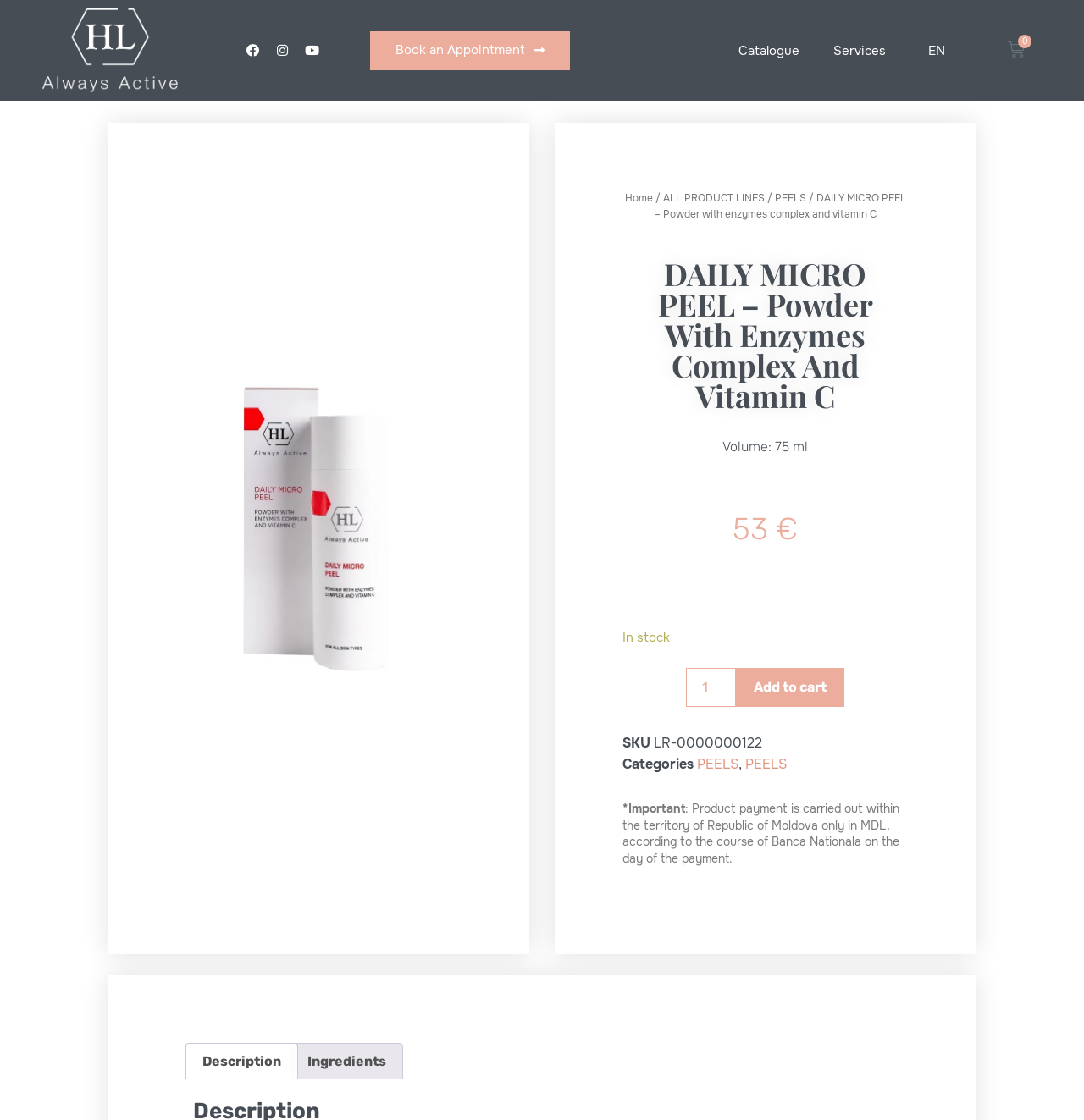Describe the webpage meticulously, covering all significant aspects.

This webpage is about a product called "DAILY MICRO PEEL - Powder with enzymes complex and vitamin C" from Holy Land Cosmetics. At the top, there are several social media links, including Facebook, Instagram, and Youtube, followed by a link to book an appointment and a navigation menu with links to the catalogue, services, and language selection.

Below the navigation menu, there is a breadcrumb navigation showing the product's category hierarchy, starting from the home page, then "ALL PRODUCT LINES", "PEELS", and finally the current product page.

The main product information is displayed in the middle of the page, with a heading that matches the product name. Below the heading, there is a description of the product, including its volume, which is 75 ml. The product's price is displayed as "53 €" and is marked as "In stock".

To the right of the product information, there is a section to select the product quantity, with a spin button allowing the user to choose a value between 1 and 3. Below the quantity selector, there is an "Add to cart" button.

Further down the page, there is a section displaying the product's SKU, categories, and a note with important information about payment. The categories section lists "PEELS" twice, separated by a comma.

At the bottom of the page, there is a tab list with two tabs, "Description" and "Ingredients", allowing the user to switch between different product information sections.